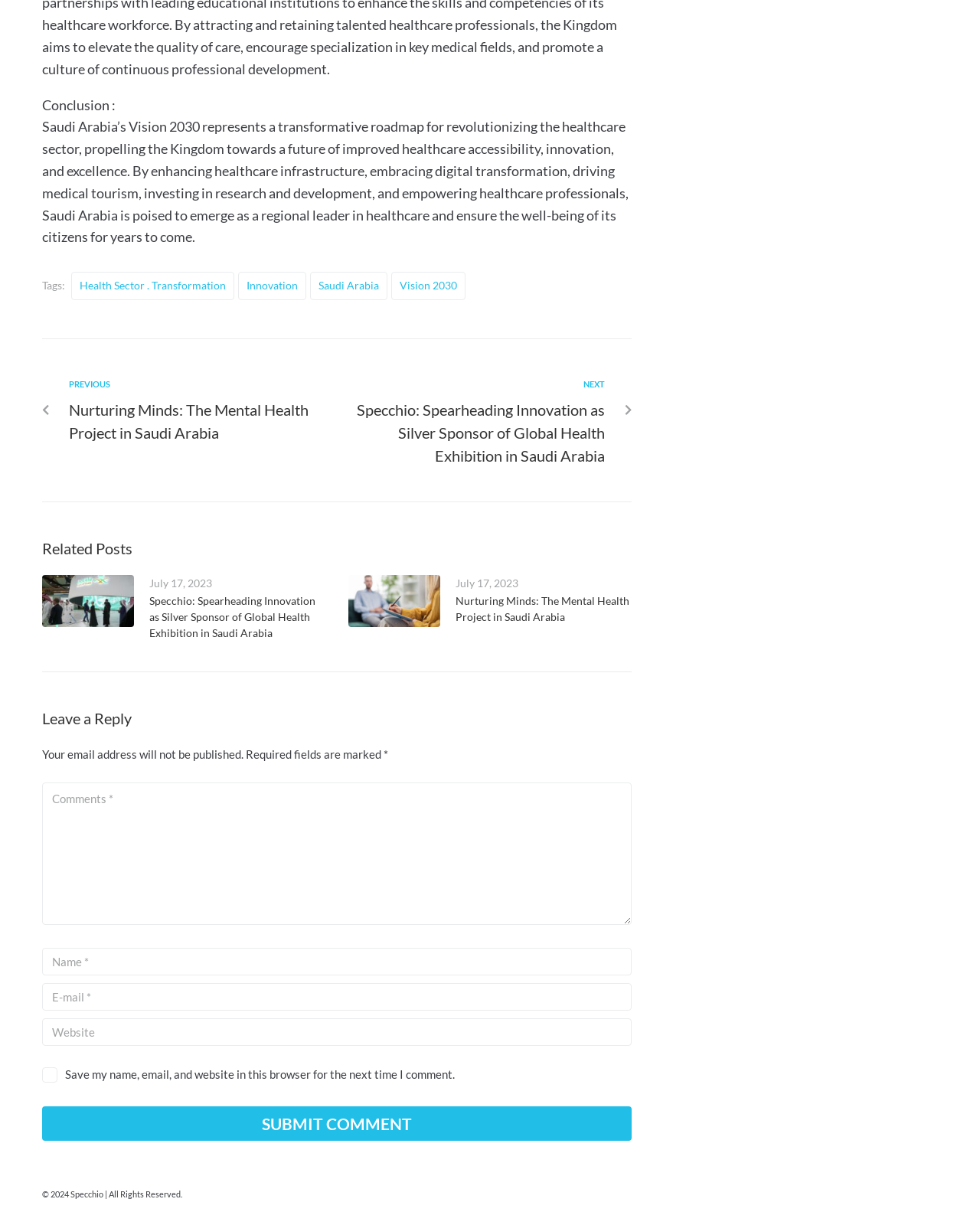Determine the bounding box coordinates of the region I should click to achieve the following instruction: "Click on the 'Submit Comment' button". Ensure the bounding box coordinates are four float numbers between 0 and 1, i.e., [left, top, right, bottom].

[0.043, 0.903, 0.645, 0.931]